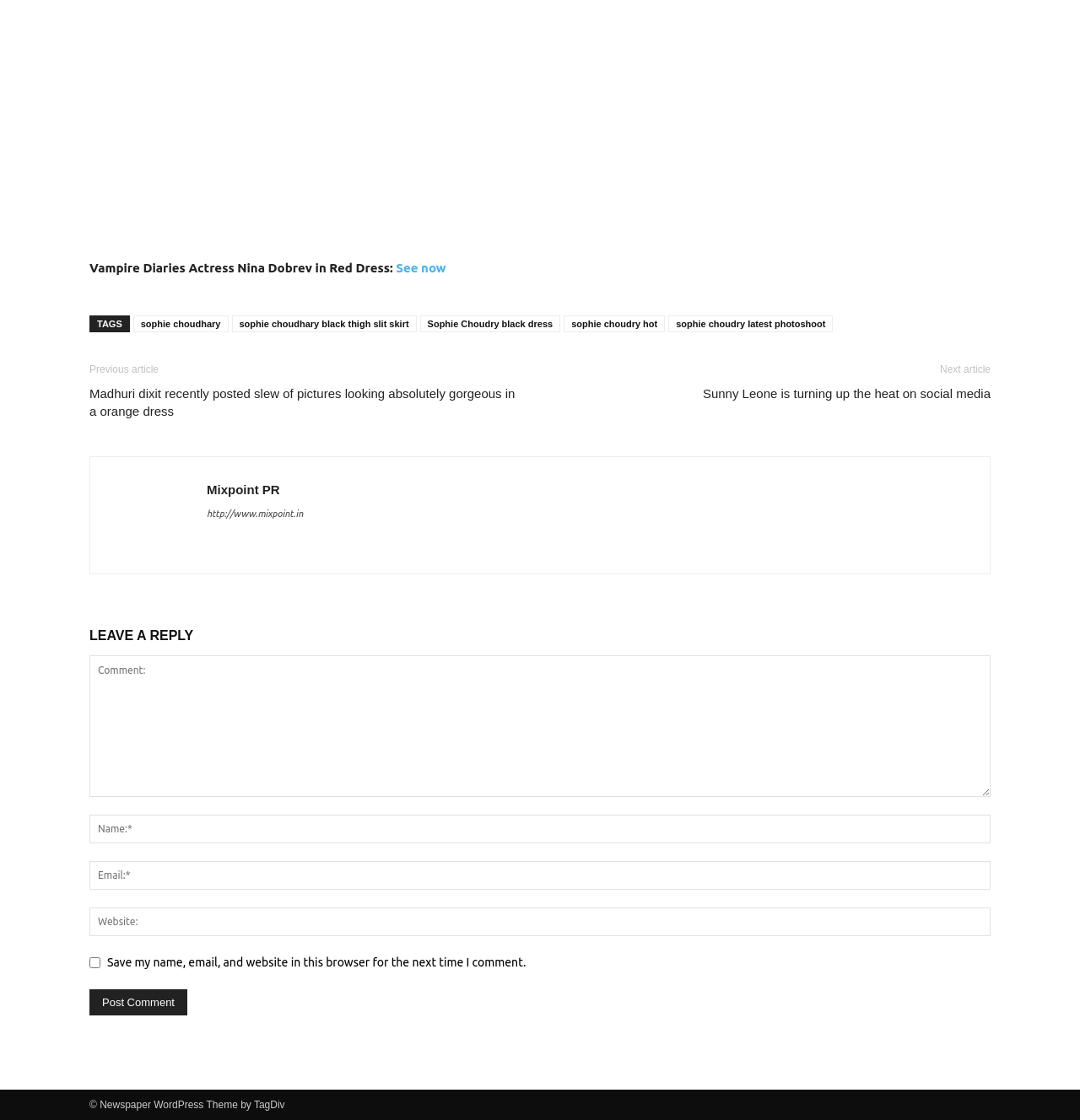What is the name of the actress in the red dress?
Based on the screenshot, provide your answer in one word or phrase.

Nina Dobrev